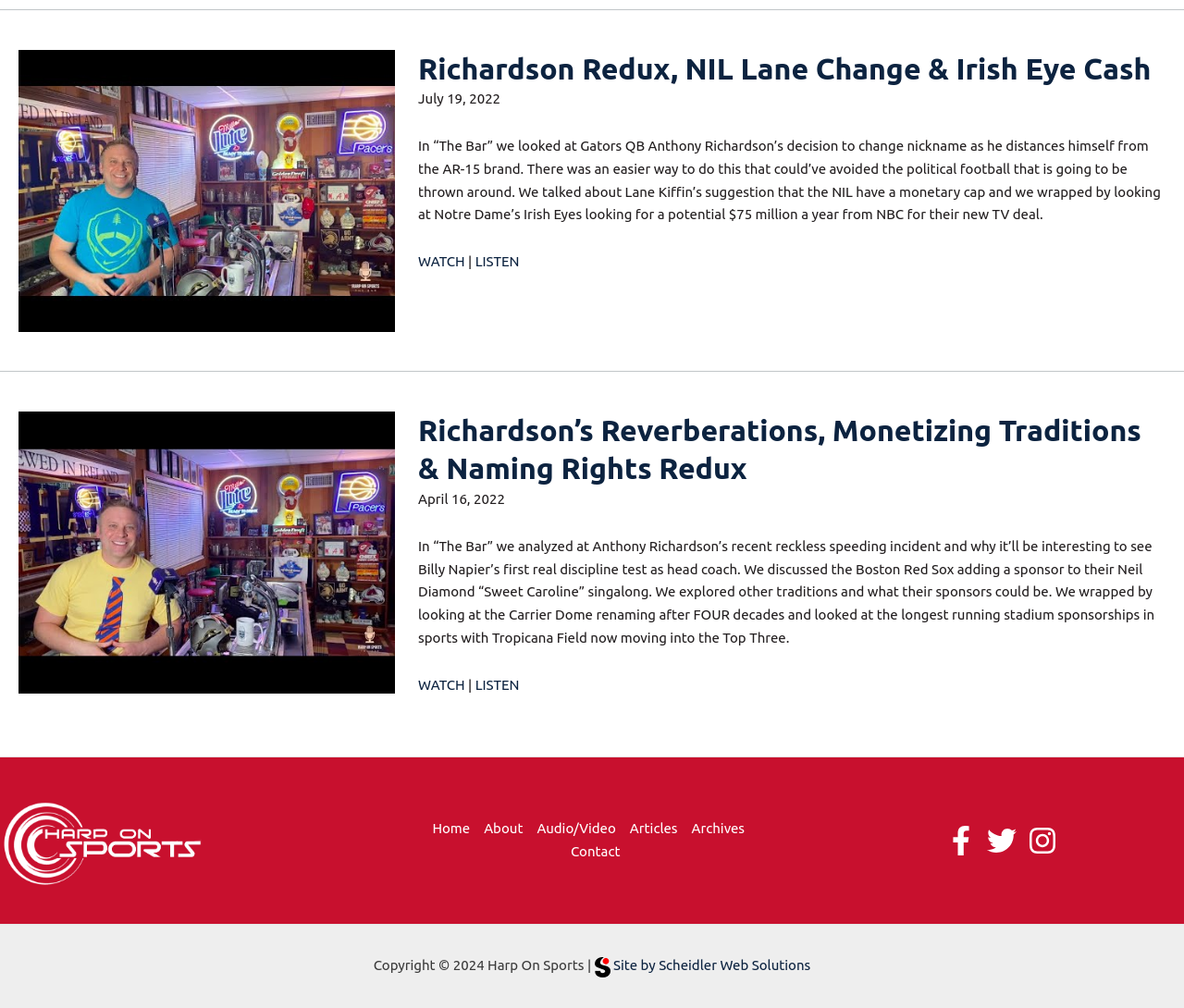Please determine the bounding box coordinates of the element to click on in order to accomplish the following task: "Visit the 'About' page". Ensure the coordinates are four float numbers ranging from 0 to 1, i.e., [left, top, right, bottom].

[0.403, 0.811, 0.448, 0.833]